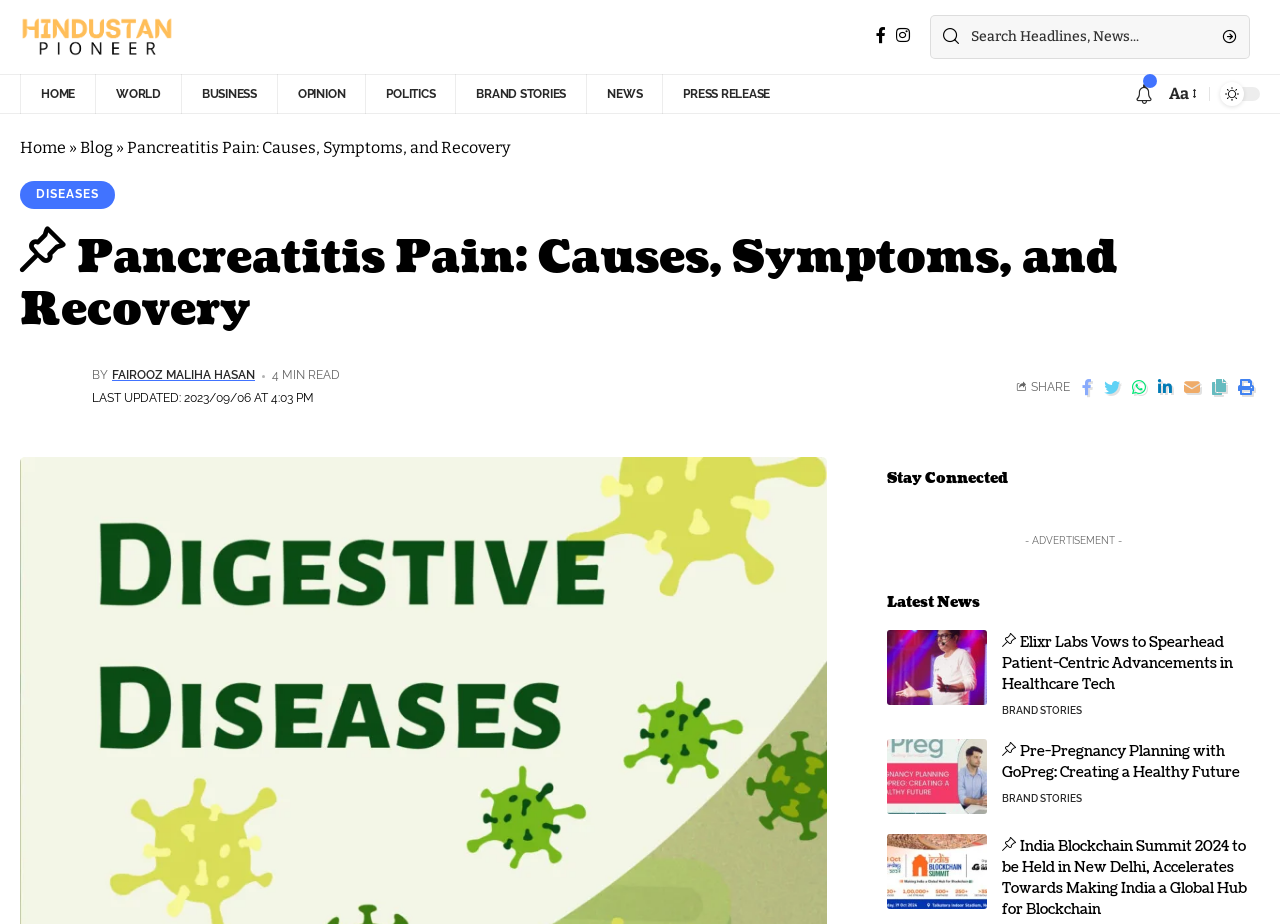Summarize the webpage in an elaborate manner.

The webpage is about pancreatitis, a painful and potentially serious inflammation of the pancreas. At the top left corner, there is a logo of "Hindustan Pioneer" with a link to the website. Next to it, there are two icons for social media or sharing options. On the top right corner, there is a search bar with a "Search" button.

Below the search bar, there is a main menu with links to various sections of the website, including "HOME", "WORLD", "BUSINESS", "OPINION", "POLITICS", "BRAND STORIES", "NEWS", and "PRESS RELEASE". 

The main content of the webpage is an article about pancreatitis, with a heading "Pancreatitis Pain: Causes, Symptoms, and Recovery". The article is written by Fairooz Maliha Hasan and has a 4-minute read time. There is a "SHARE" button with various social media icons below the article title.

On the right side of the article, there is a section titled "Stay Connected" and another section titled "Latest News" with three news articles. Each news article has a heading and a brief summary, with links to read more.

At the bottom of the webpage, there is an advertisement section with a heading "- ADVERTISEMENT -".